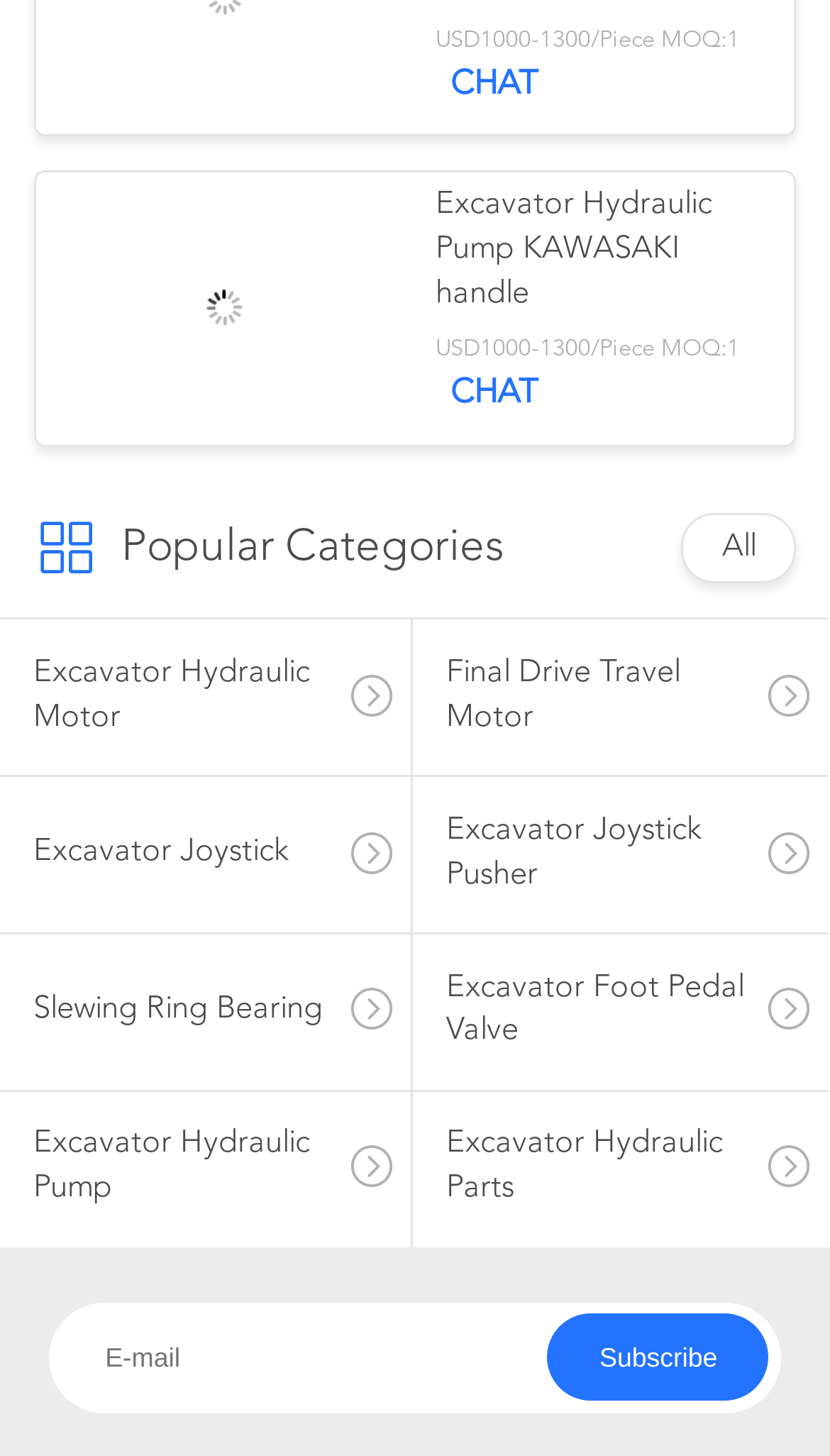Could you determine the bounding box coordinates of the clickable element to complete the instruction: "chat with the supplier"? Provide the coordinates as four float numbers between 0 and 1, i.e., [left, top, right, bottom].

[0.525, 0.045, 0.666, 0.073]